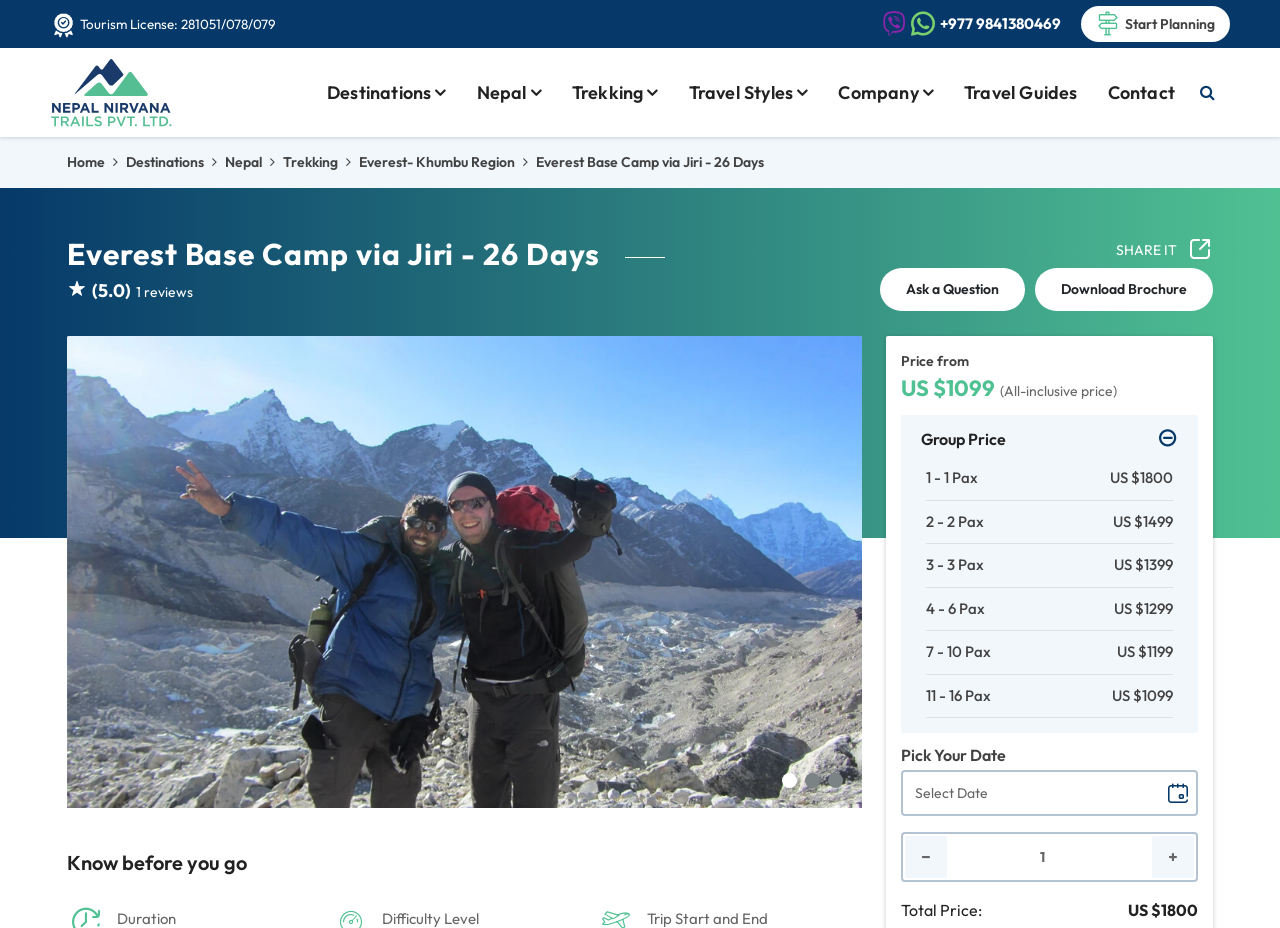Please provide a comprehensive response to the question below by analyzing the image: 
What is the name of the trekking package?

I found the name of the trekking package by looking at the title of the webpage, which is 'Everest Base Camp and Gokyo Lakes Trek from Jiri | Early Booking open for 2024|2025'.